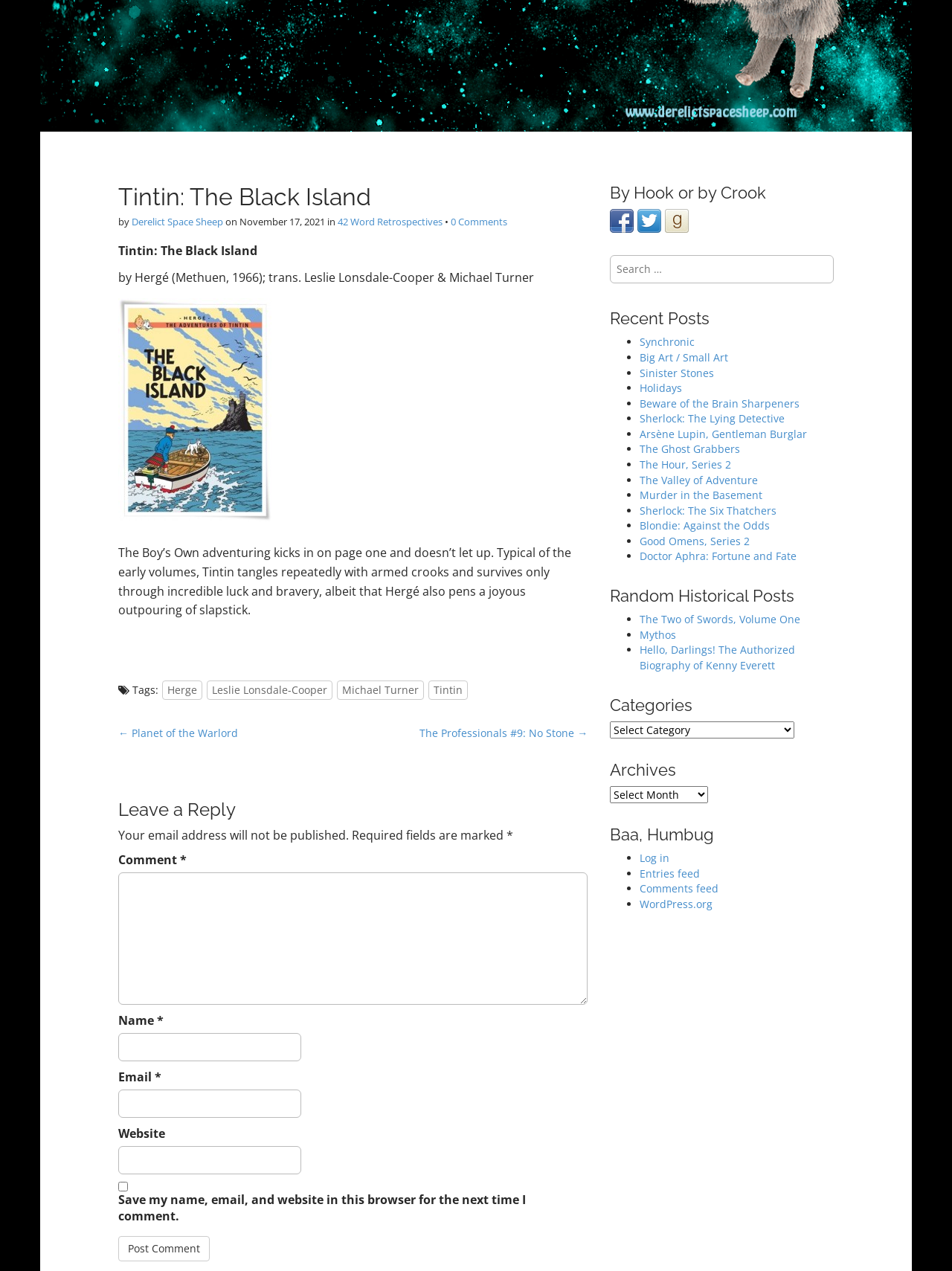Given the description of the UI element: "Additional troubleshooting information", predict the bounding box coordinates in the form of [left, top, right, bottom], with each value being a float between 0 and 1.

None